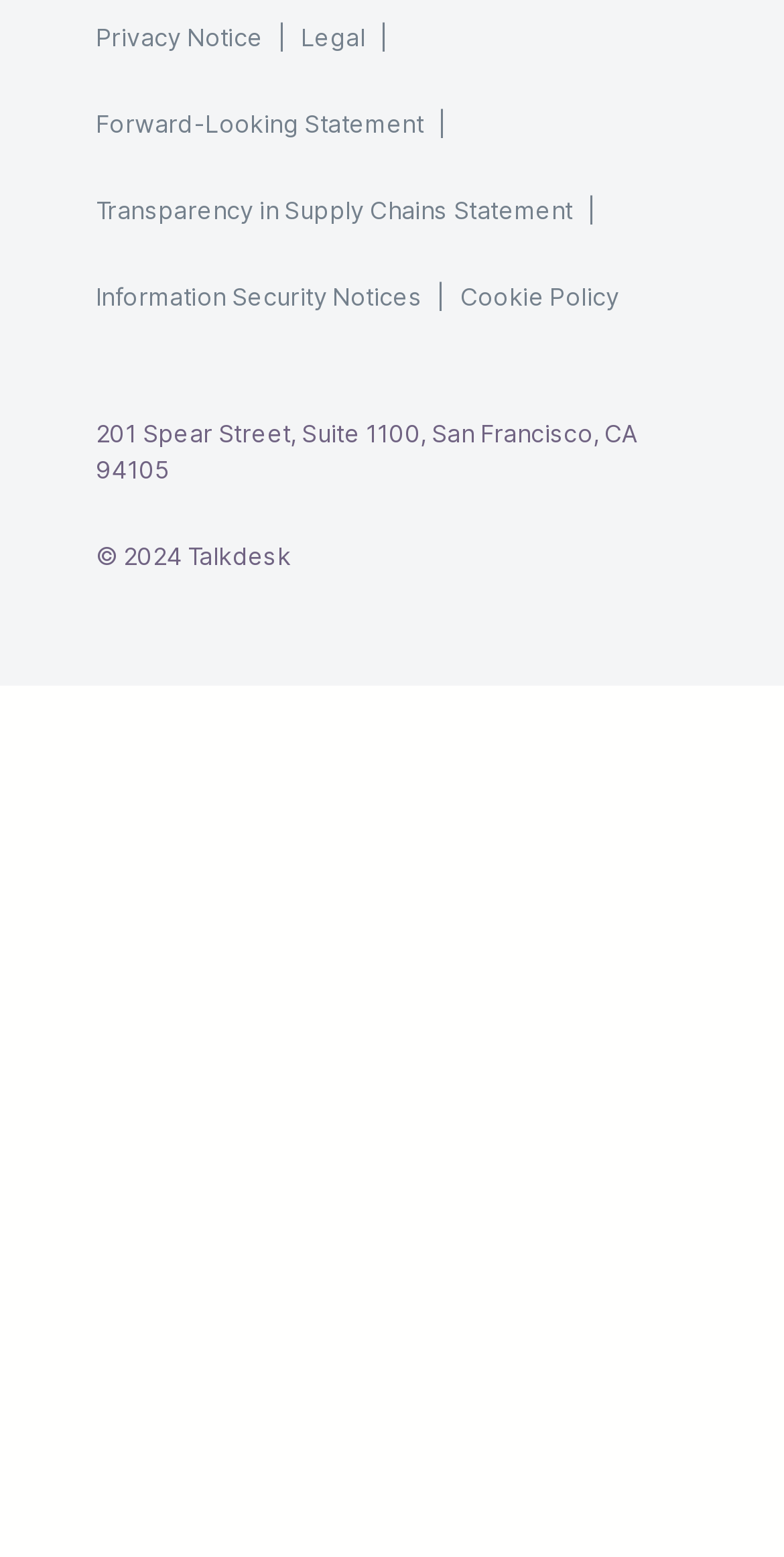Using the element description provided, determine the bounding box coordinates in the format (top-left x, top-left y, bottom-right x, bottom-right y). Ensure that all values are floating point numbers between 0 and 1. Element description: Retail & Consumer Goods

[0.122, 0.795, 0.492, 0.857]